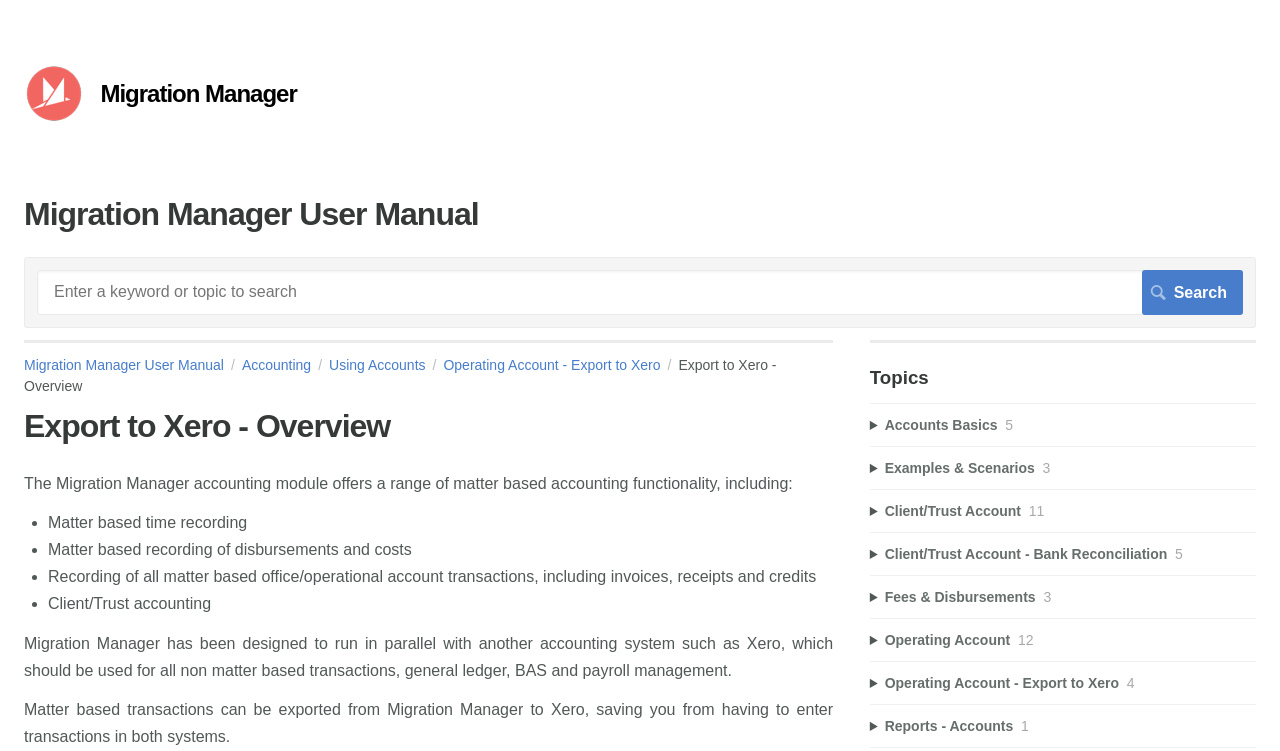Provide a short answer to the following question with just one word or phrase: What is the topic of the section with the disclosure triangle 'Operating Account - Export to Xero'

Export to Xero